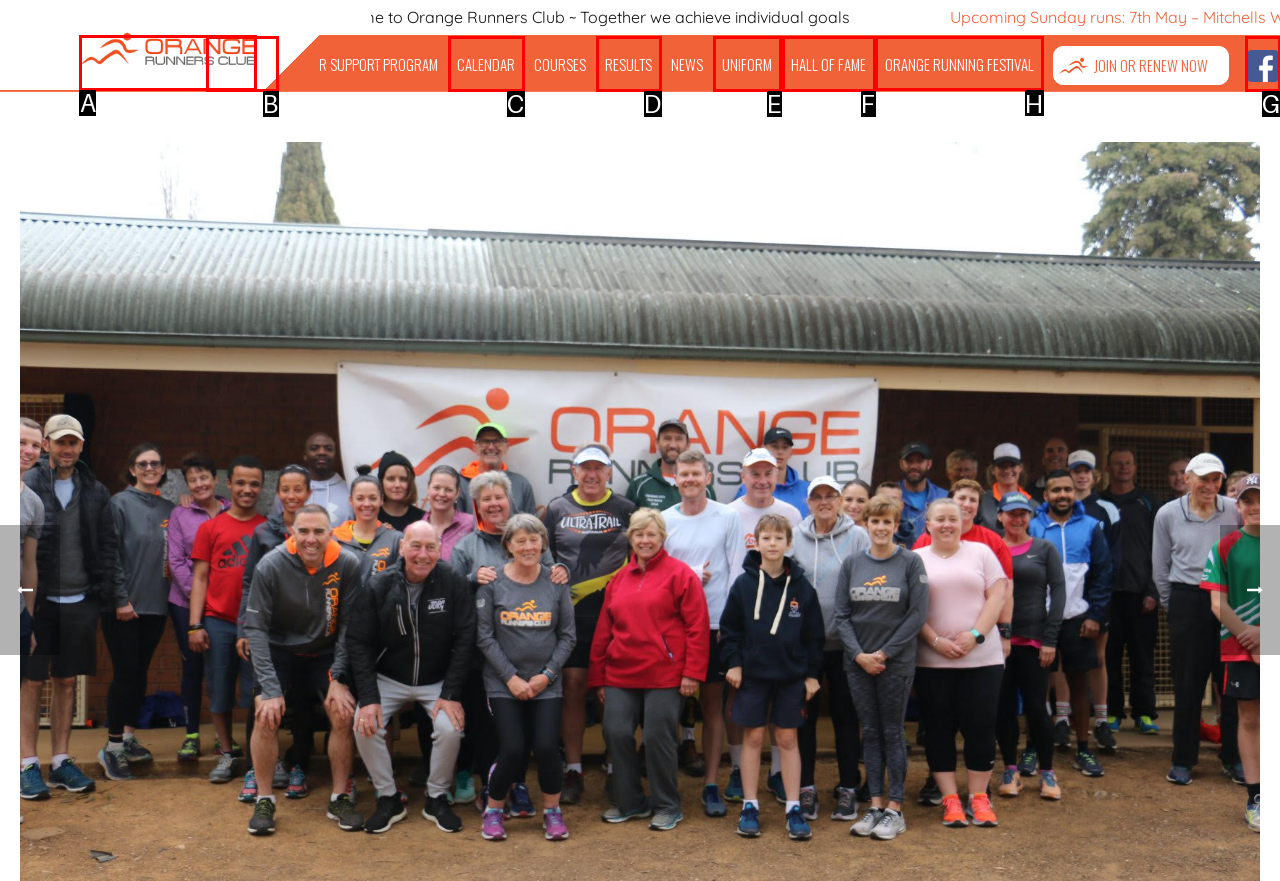Select the appropriate HTML element that needs to be clicked to finish the task: Explore ORANGE RUNNING FESTIVAL
Reply with the letter of the chosen option.

H